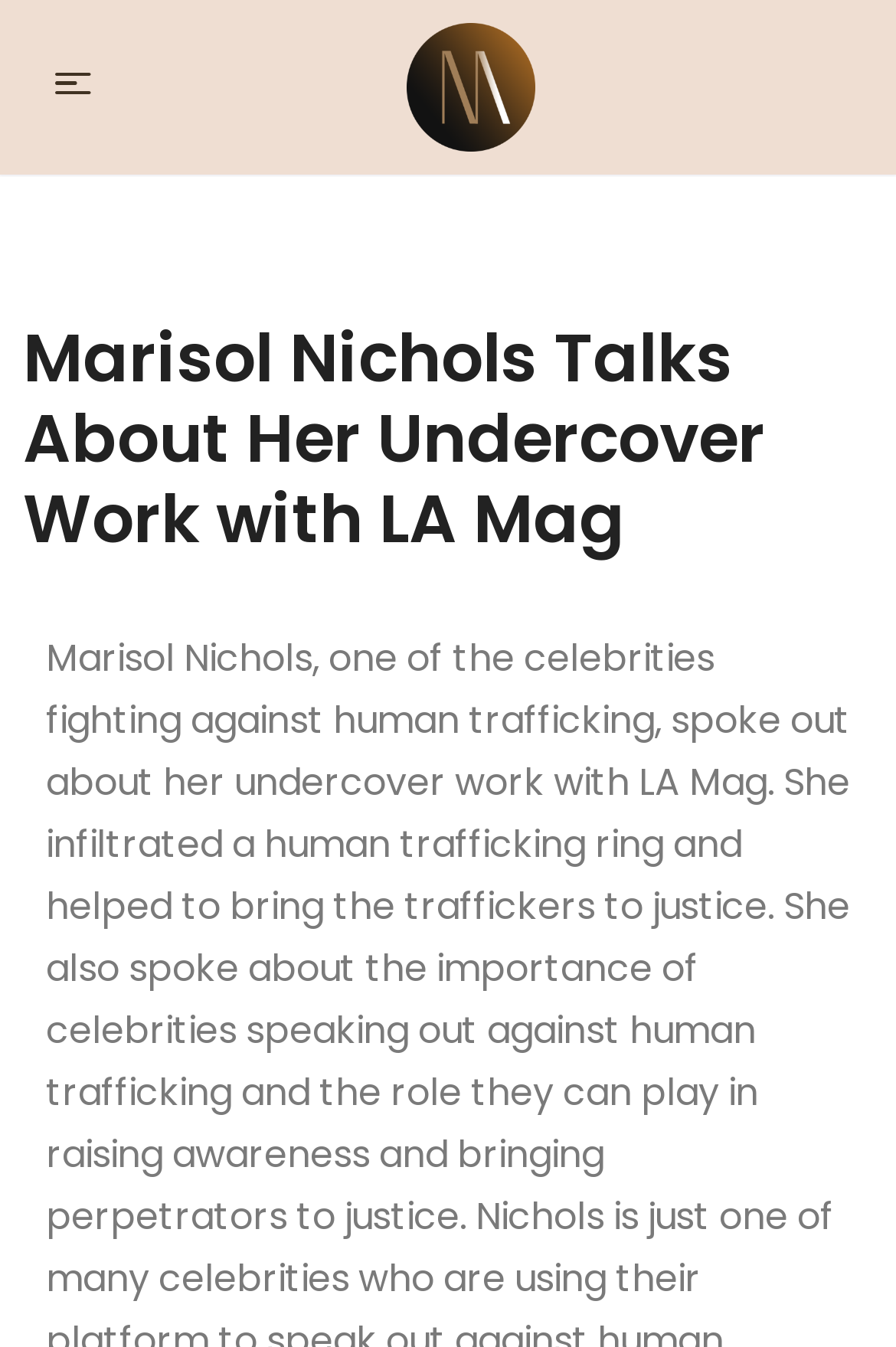Your task is to find and give the main heading text of the webpage.

Marisol Nichols Talks About Her Undercover Work with LA Mag